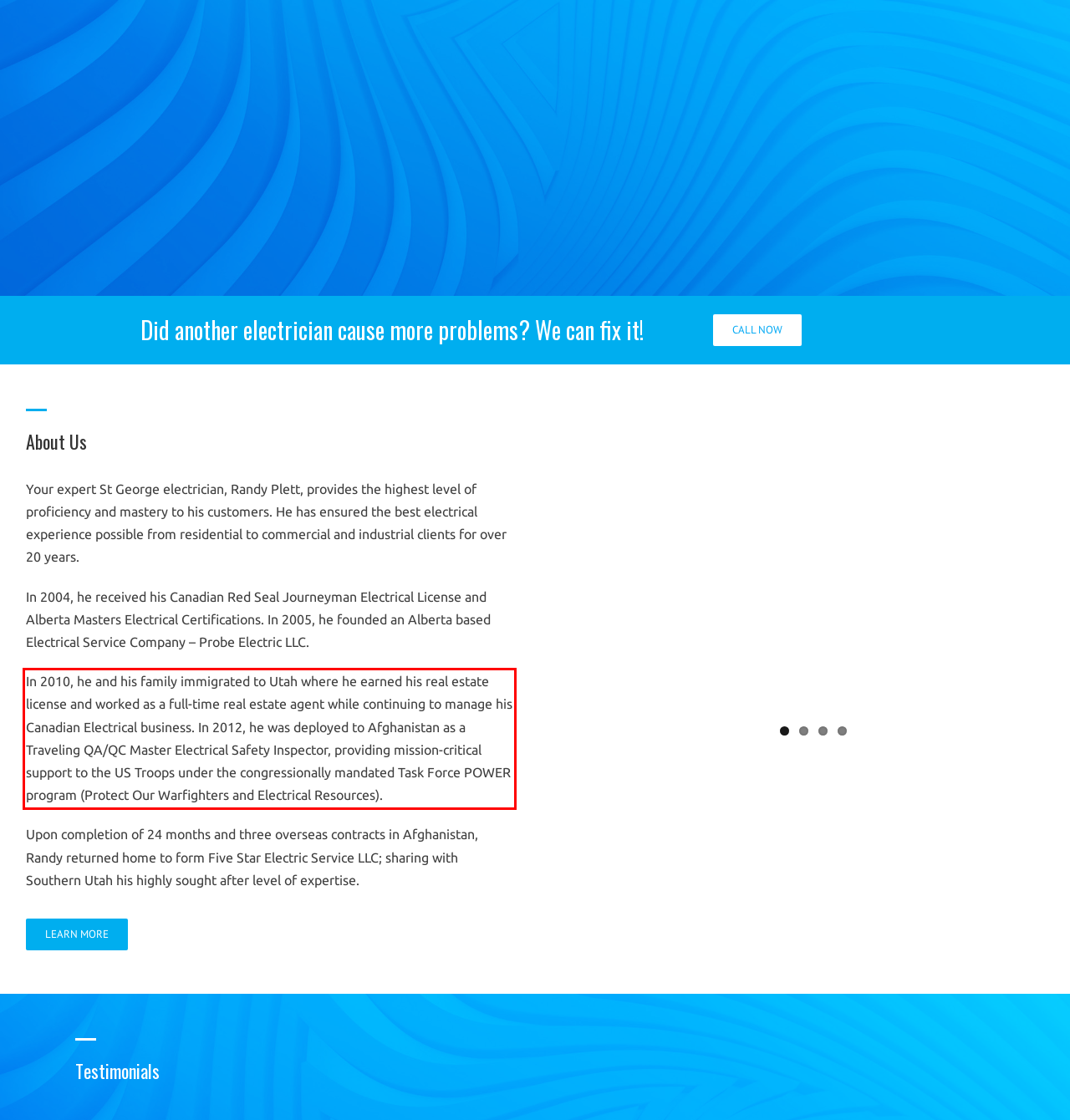Using OCR, extract the text content found within the red bounding box in the given webpage screenshot.

In 2010, he and his family immigrated to Utah where he earned his real estate license and worked as a full-time real estate agent while continuing to manage his Canadian Electrical business. In 2012, he was deployed to Afghanistan as a Traveling QA/QC Master Electrical Safety Inspector, providing mission-critical support to the US Troops under the congressionally mandated Task Force POWER program (Protect Our Warfighters and Electrical Resources).